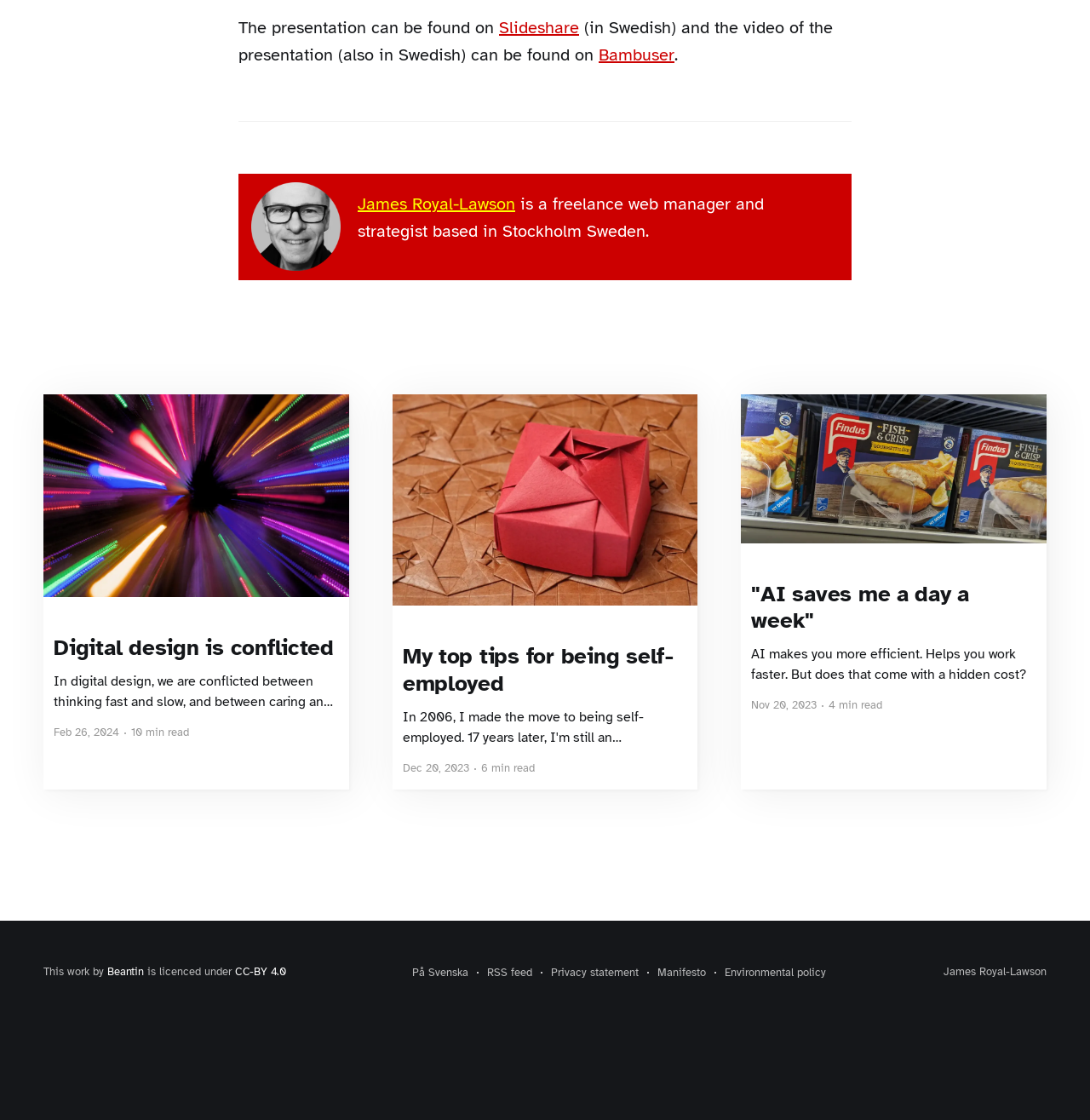Using the given element description, provide the bounding box coordinates (top-left x, top-left y, bottom-right x, bottom-right y) for the corresponding UI element in the screenshot: parent_node: Digital design is conflicted

[0.04, 0.352, 0.32, 0.533]